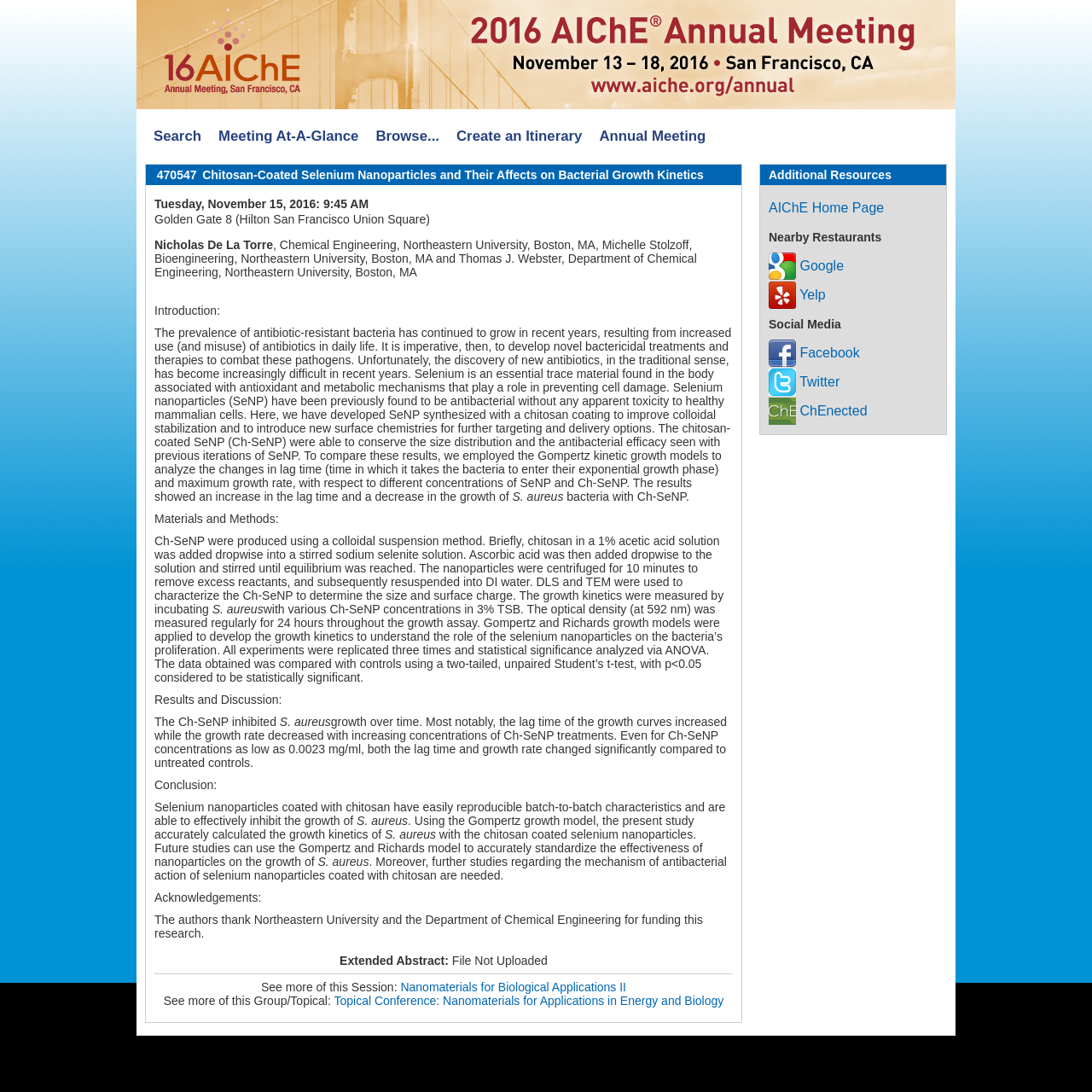Answer with a single word or phrase: 
What is the purpose of the chitosan coating?

To improve colloidal stabilization